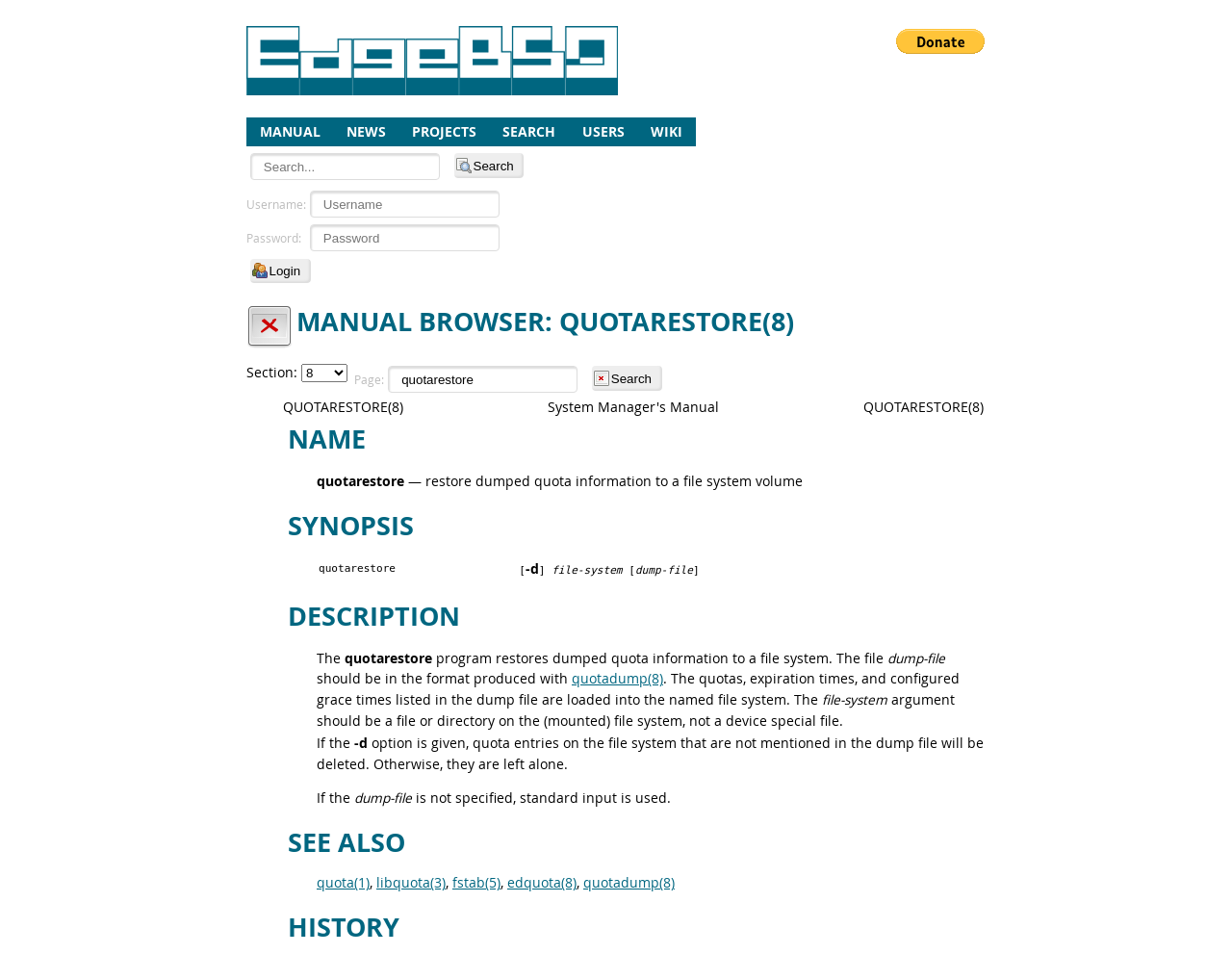Using the given description, provide the bounding box coordinates formatted as (top-left x, top-left y, bottom-right x, bottom-right y), with all values being floating point numbers between 0 and 1. Description: parent_node: Password: name="password" placeholder="Password"

[0.251, 0.236, 0.406, 0.263]